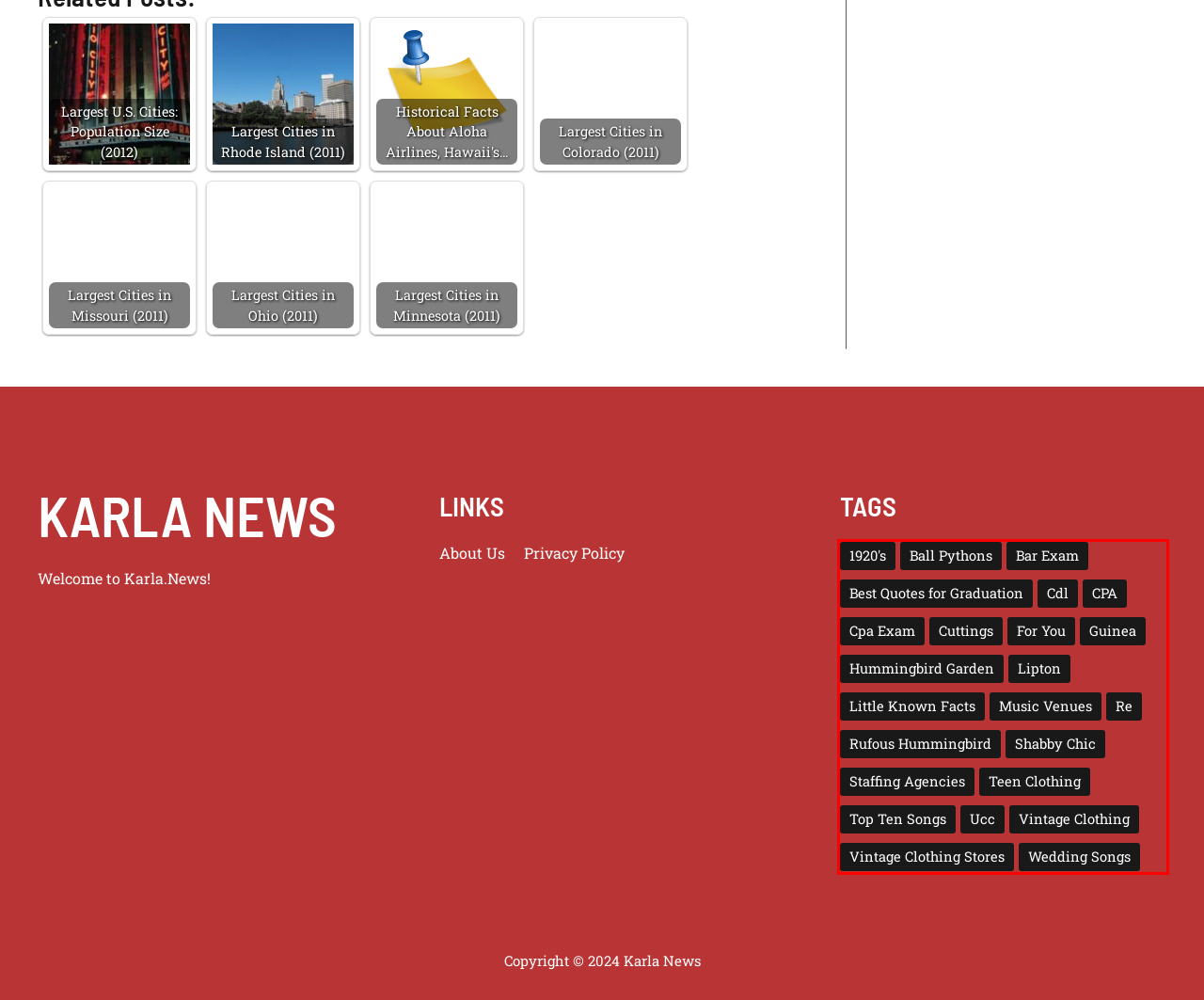You are provided with a webpage screenshot that includes a red rectangle bounding box. Extract the text content from within the bounding box using OCR.

1920's Ball Pythons Bar Exam Best Quotes for Graduation Cdl CPA Cpa Exam Cuttings For You Guinea Hummingbird Garden Lipton Little Known Facts Music Venues Re Rufous Hummingbird Shabby Chic Staffing Agencies Teen Clothing Top Ten Songs Ucc Vintage Clothing Vintage Clothing Stores Wedding Songs